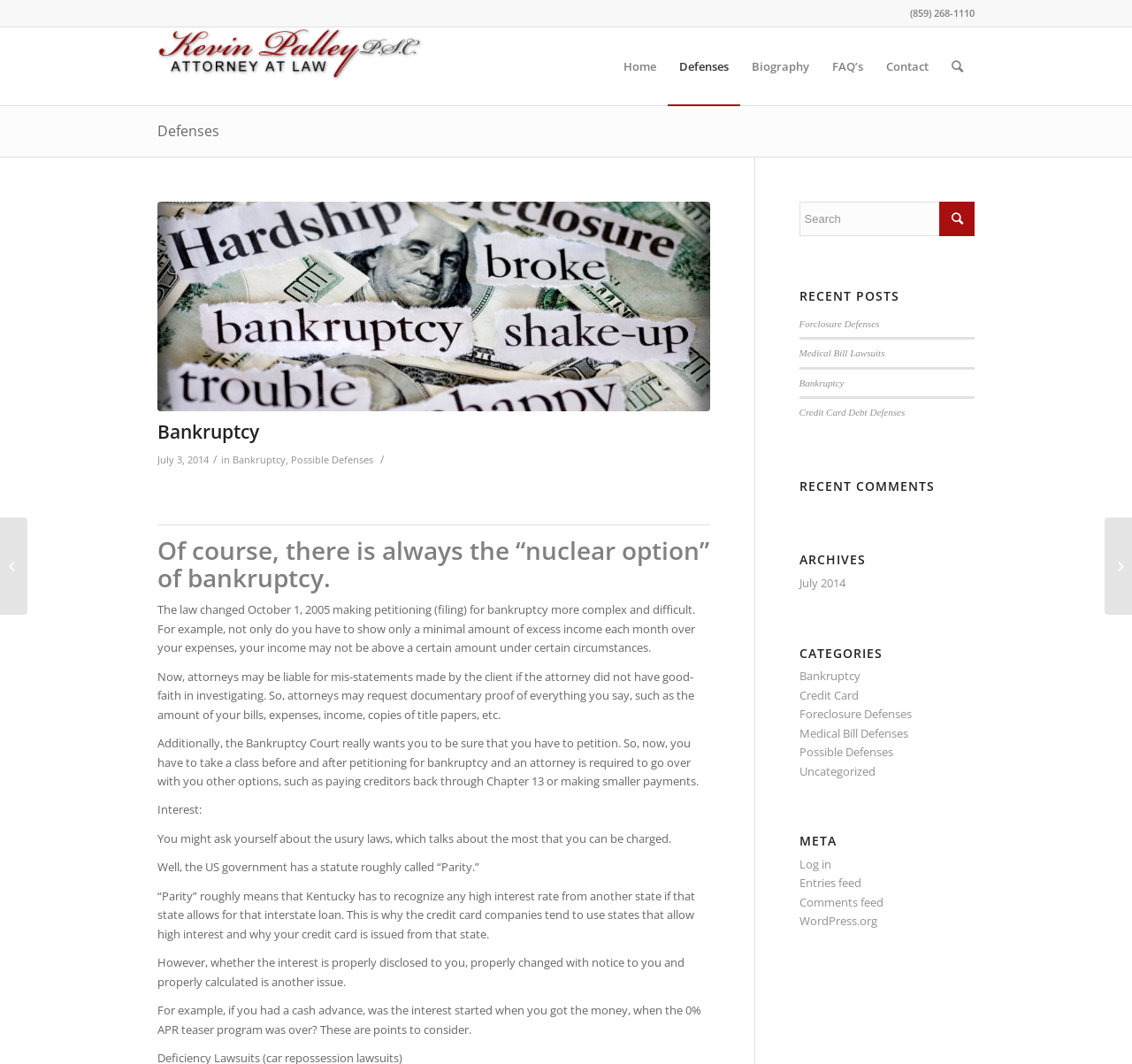Craft a detailed narrative of the webpage's structure and content.

This webpage is about bankruptcy law, specifically focusing on IT, bankruptcy, civil, and litigation services provided by Kevin Palley. At the top right corner, there is a phone number "(859) 268-1110" displayed. Below it, there is a logo and a navigation menu with links to "Home", "Defenses", "Biography", "FAQ's", and "Contact".

The main content of the webpage is divided into two sections. On the left side, there is a section about bankruptcy defenses, which includes a heading "Bankruptcy" and several paragraphs of text discussing the changes in bankruptcy law, the complexity of the process, and the role of attorneys. There are also links to related topics, such as "Possible Defenses" and "Chapter 13".

On the right side, there is a complementary section with several headings, including "RECENT POSTS", "RECENT COMMENTS", "ARCHIVES", "CATEGORIES", and "META". Each heading is followed by a list of links to related articles or categories, such as "Foreclosure Defenses", "Medical Bill Lawsuits", and "Bankruptcy". There is also a search box and a button with an icon.

At the bottom of the page, there are two links to "Credit Card Debt Defenses" and "Medical Bill Lawsuits", which are likely related articles or services provided by Kevin Palley.